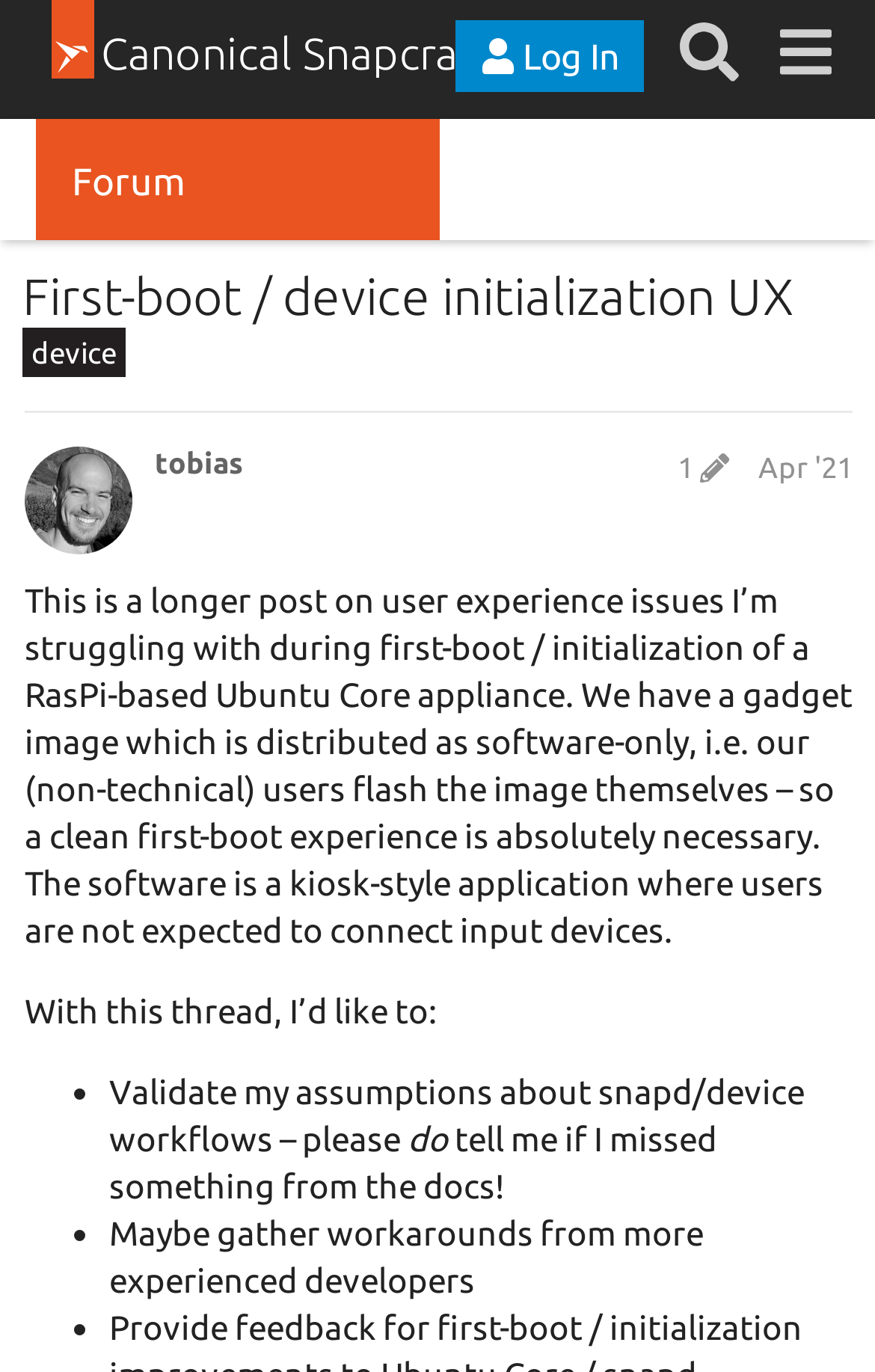Can you find the bounding box coordinates for the element to click on to achieve the instruction: "Click on the 'Log In' button"?

[0.521, 0.014, 0.736, 0.066]